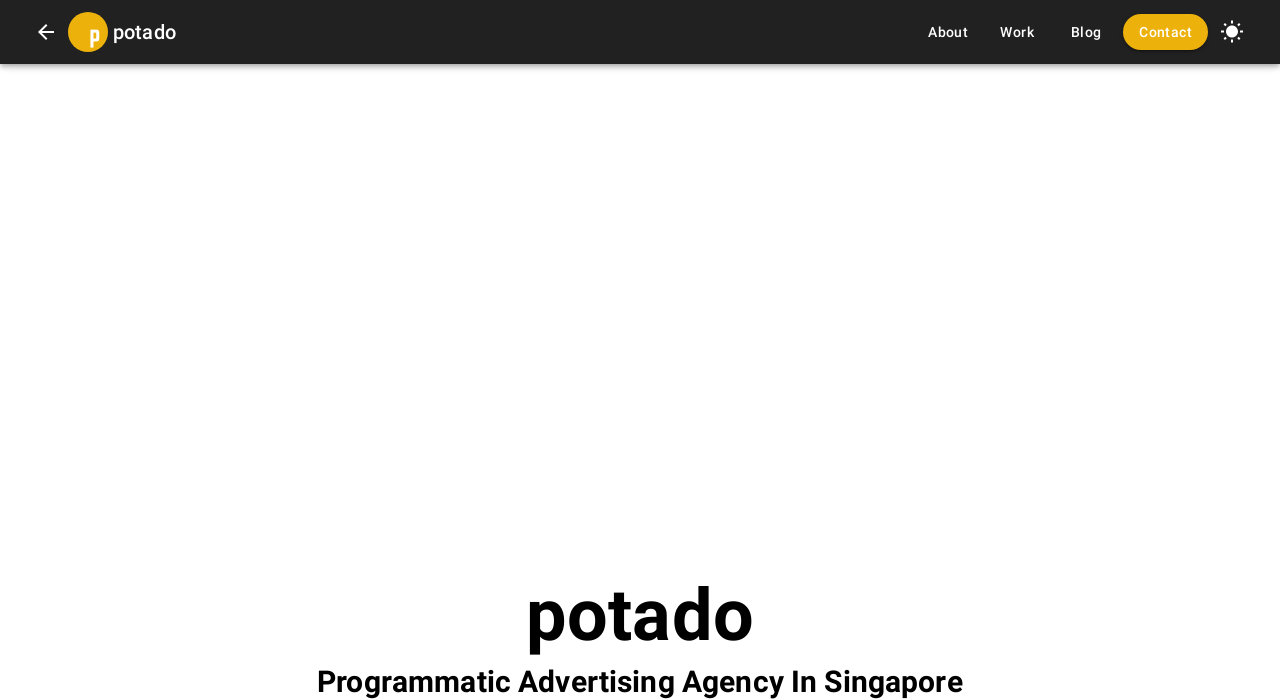Provide a short answer using a single word or phrase for the following question: 
How many links are in the navigation menu?

4